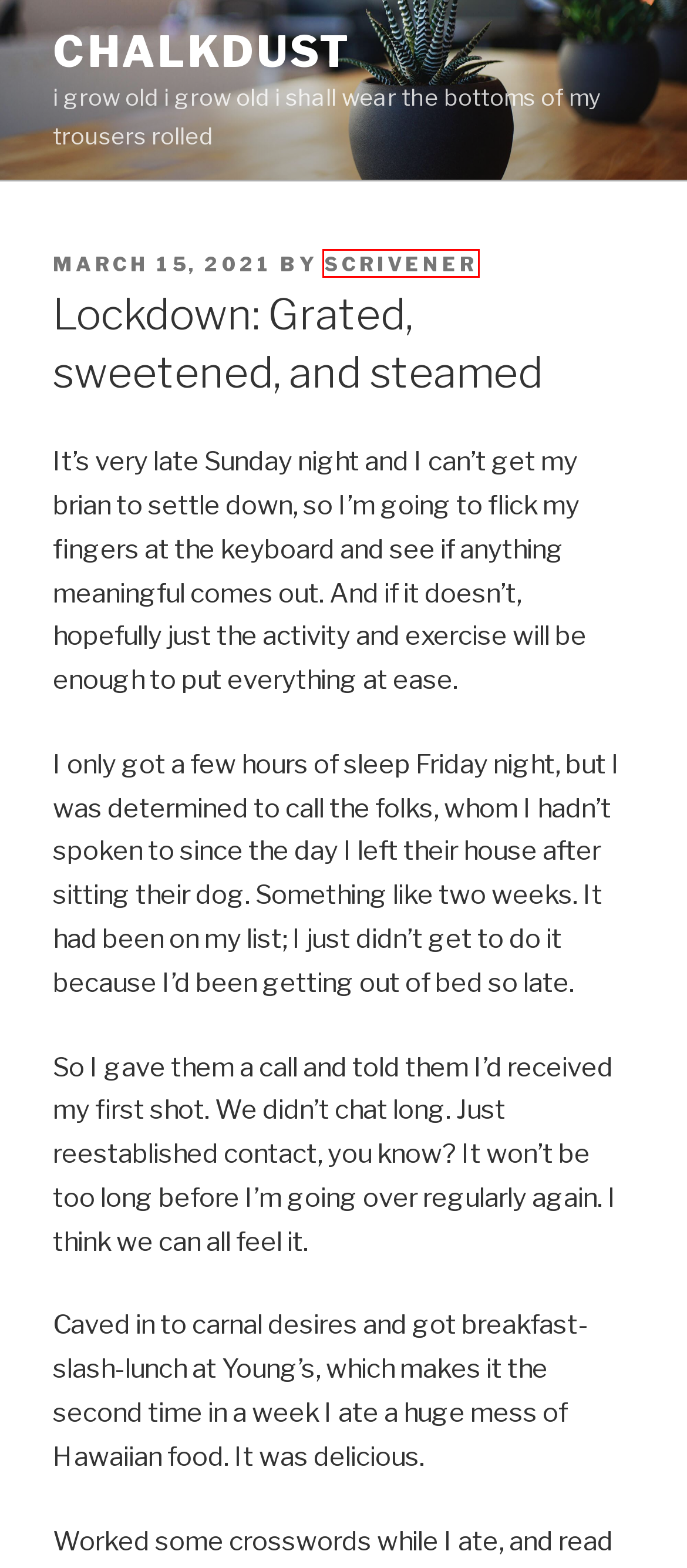Using the screenshot of a webpage with a red bounding box, pick the webpage description that most accurately represents the new webpage after the element inside the red box is clicked. Here are the candidates:
A. September 2020 – chalkdust
B. April 2019 – chalkdust
C. April 2024 – chalkdust
D. chalkdust
E. scrivener – chalkdust
F. October 2004 – chalkdust
G. March 2019 – chalkdust
H. August 2023 – chalkdust

E